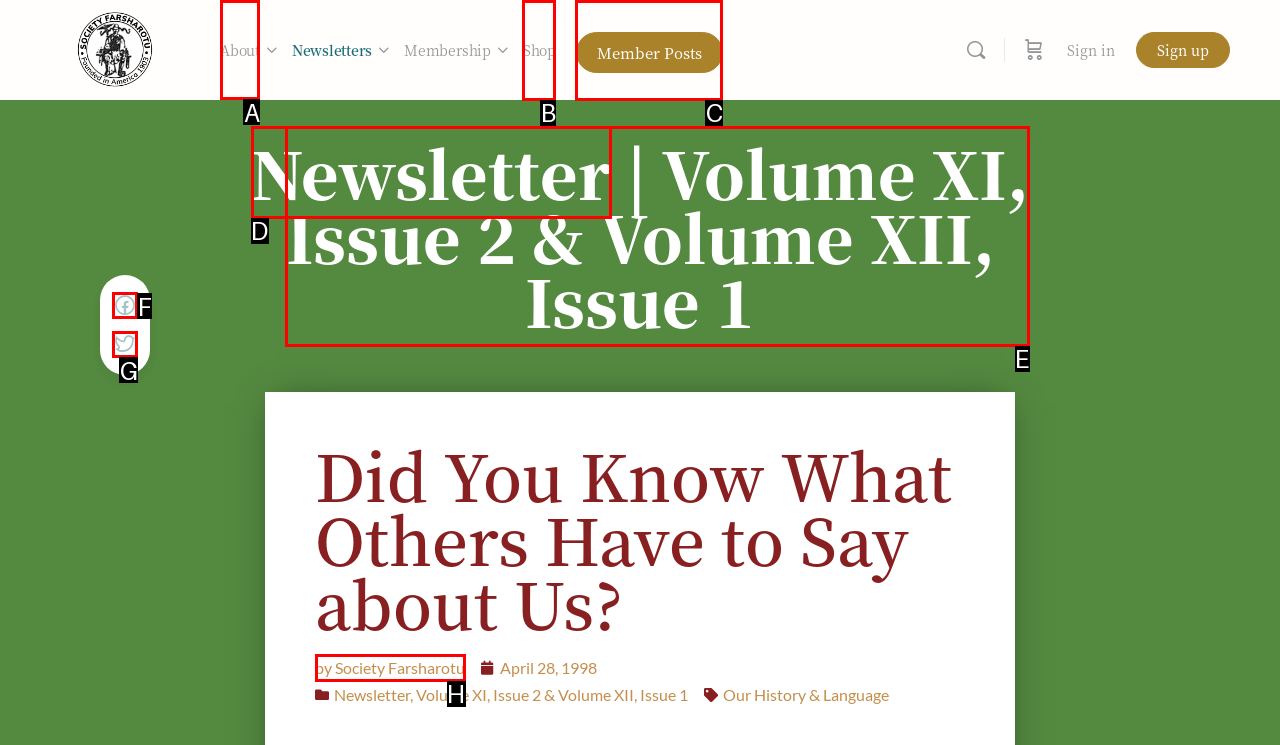Tell me which letter corresponds to the UI element that should be clicked to fulfill this instruction: Click on About
Answer using the letter of the chosen option directly.

A